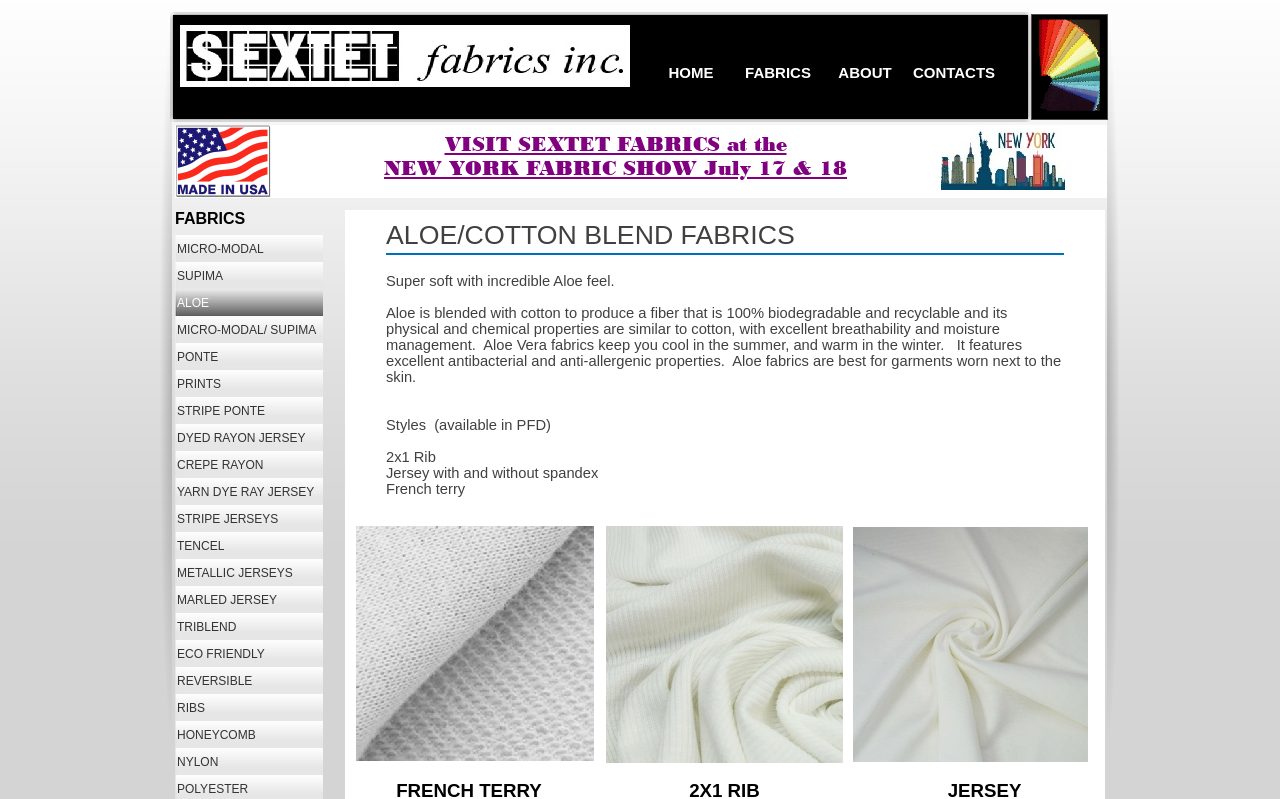Extract the text of the main heading from the webpage.

ALOE/COTTON BLEND FABRICS